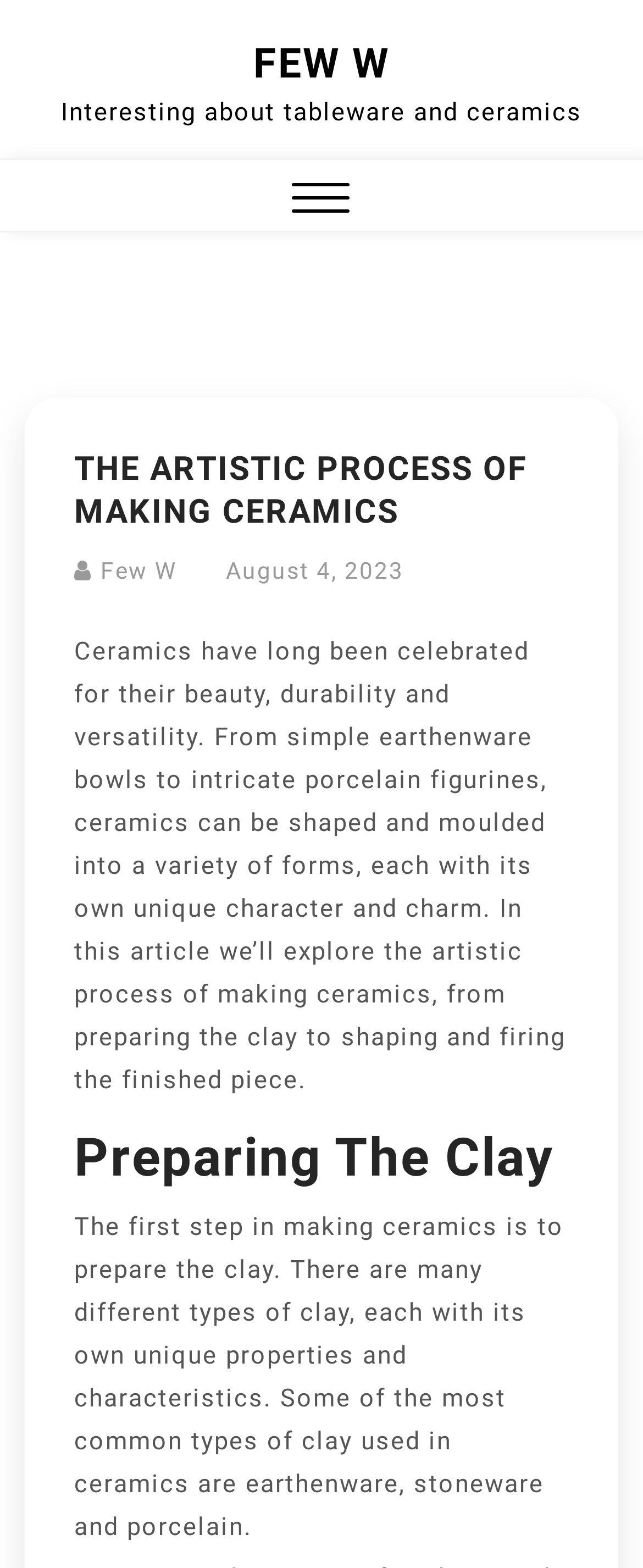Look at the image and give a detailed response to the following question: What is the name of the website?

The name of the website is mentioned as a link 'FEW W' at the top of the webpage, and also appears as a link in the header section.